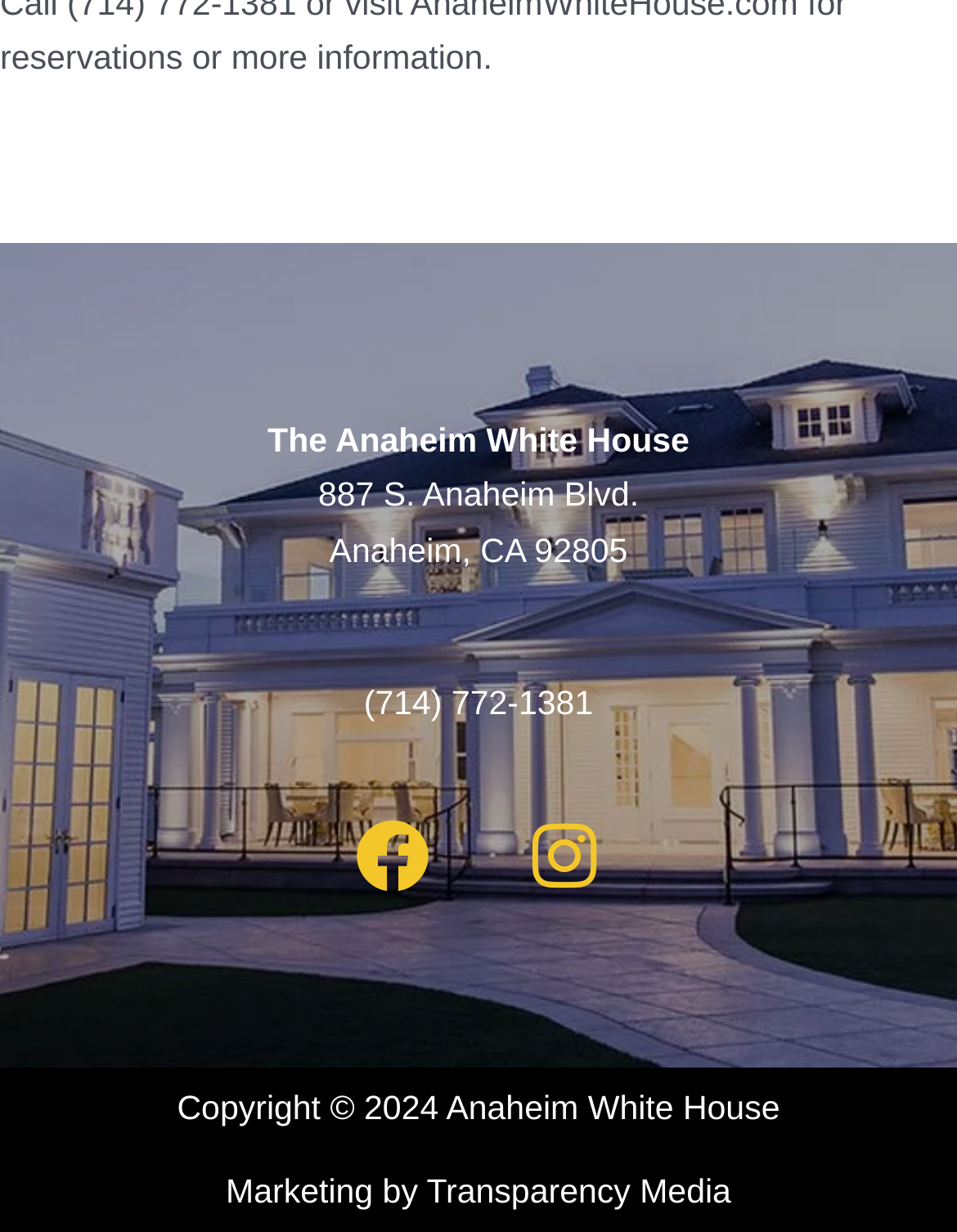Please specify the bounding box coordinates in the format (top-left x, top-left y, bottom-right x, bottom-right y), with values ranging from 0 to 1. Identify the bounding box for the UI component described as follows: (714) 772-1381

[0.38, 0.556, 0.62, 0.586]